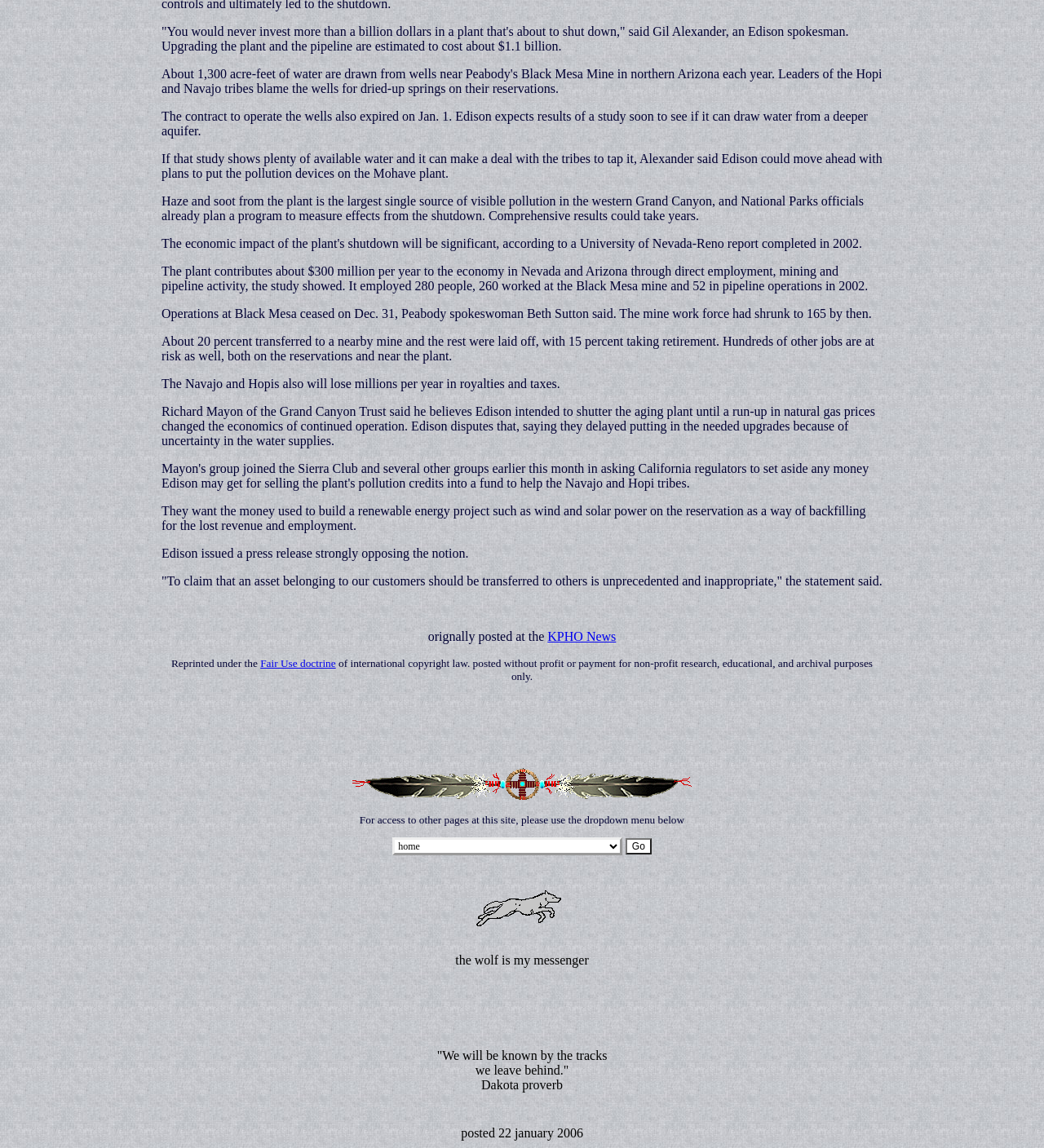Find and provide the bounding box coordinates for the UI element described here: "KPHO News". The coordinates should be given as four float numbers between 0 and 1: [left, top, right, bottom].

[0.524, 0.548, 0.59, 0.56]